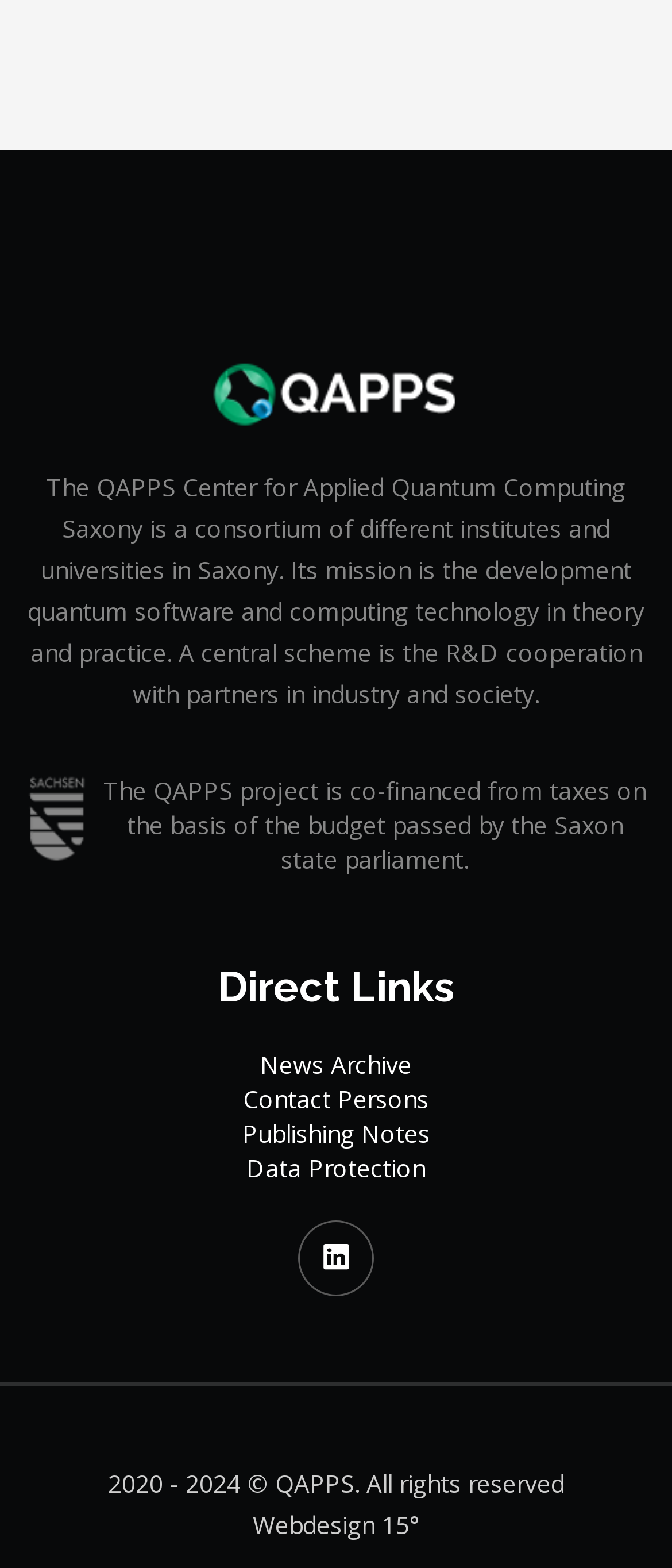Please locate the UI element described by "Contact Persons" and provide its bounding box coordinates.

[0.362, 0.69, 0.638, 0.711]